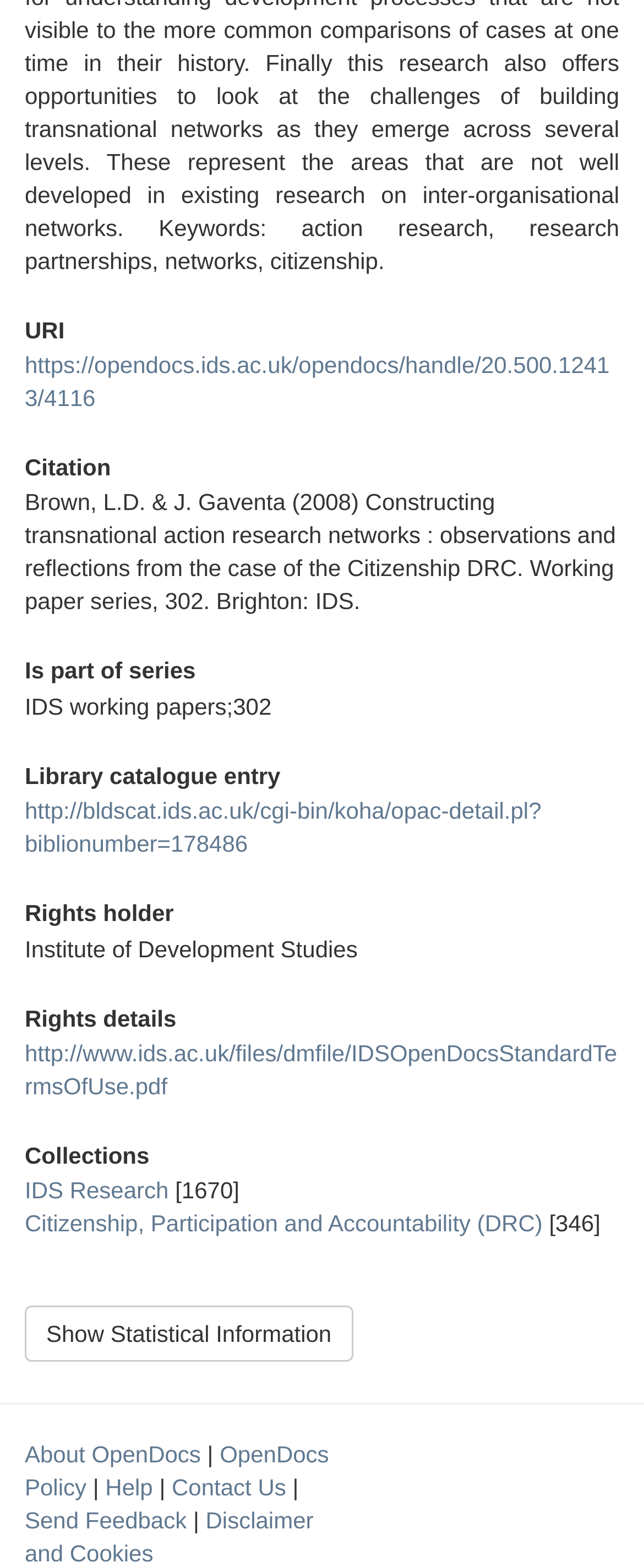Could you specify the bounding box coordinates for the clickable section to complete the following instruction: "View the working paper"?

[0.038, 0.224, 0.947, 0.262]